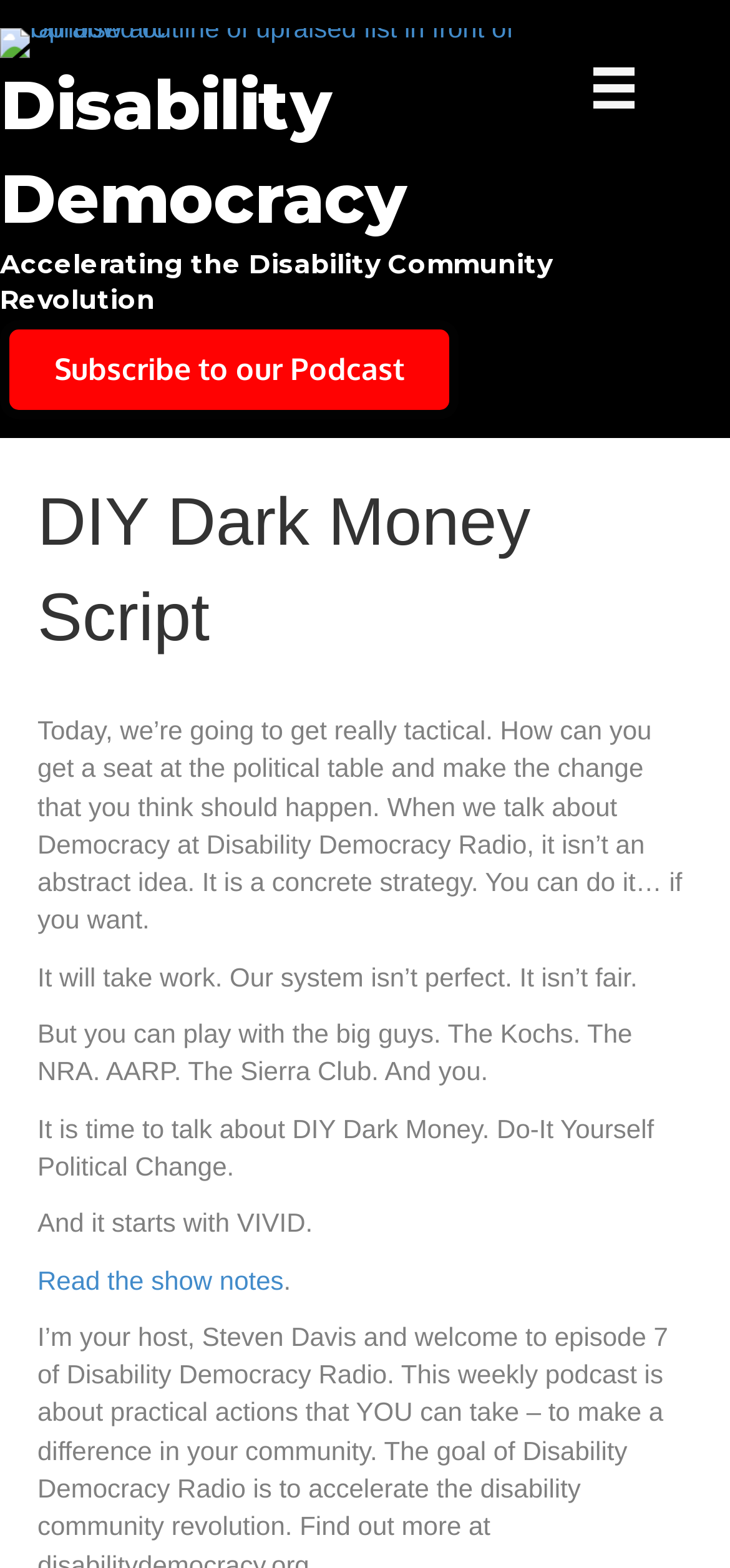What is the name of the strategy mentioned?
Based on the visual details in the image, please answer the question thoroughly.

I found this answer by looking at the text 'And it starts with VIVID.' which suggests that VIVID is the name of the strategy mentioned.